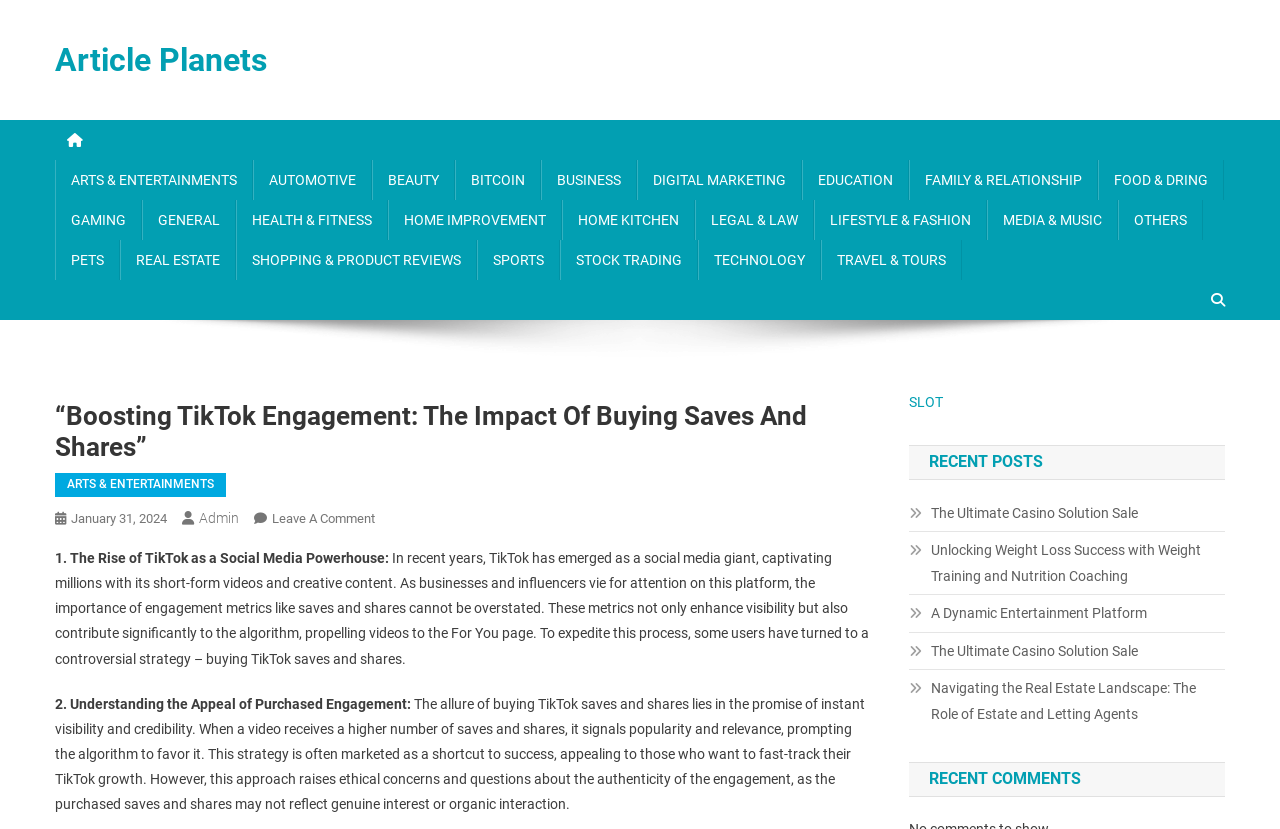Indicate the bounding box coordinates of the element that must be clicked to execute the instruction: "Click on the 'SLOT' link". The coordinates should be given as four float numbers between 0 and 1, i.e., [left, top, right, bottom].

[0.71, 0.475, 0.737, 0.495]